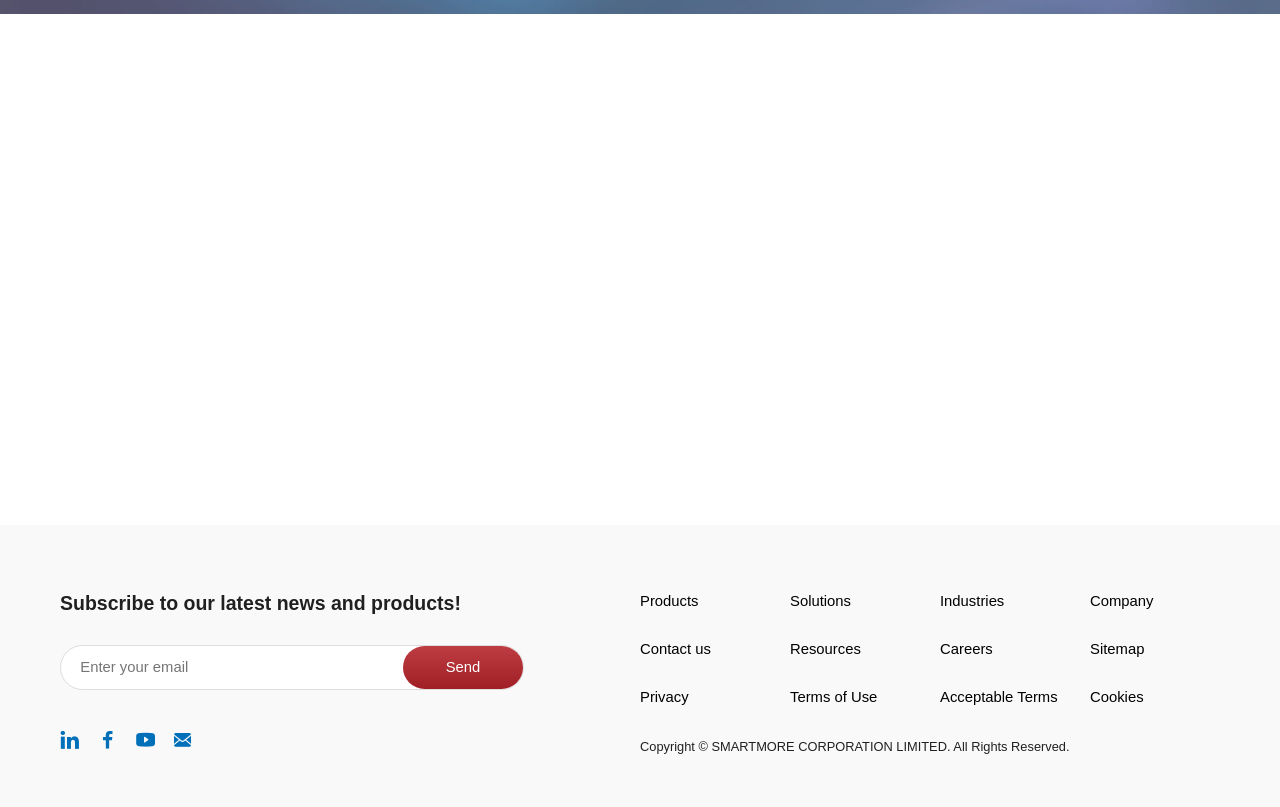Respond with a single word or phrase for the following question: 
What is the text above the 'Enter your email' textbox?

Subscribe to our latest news and products!